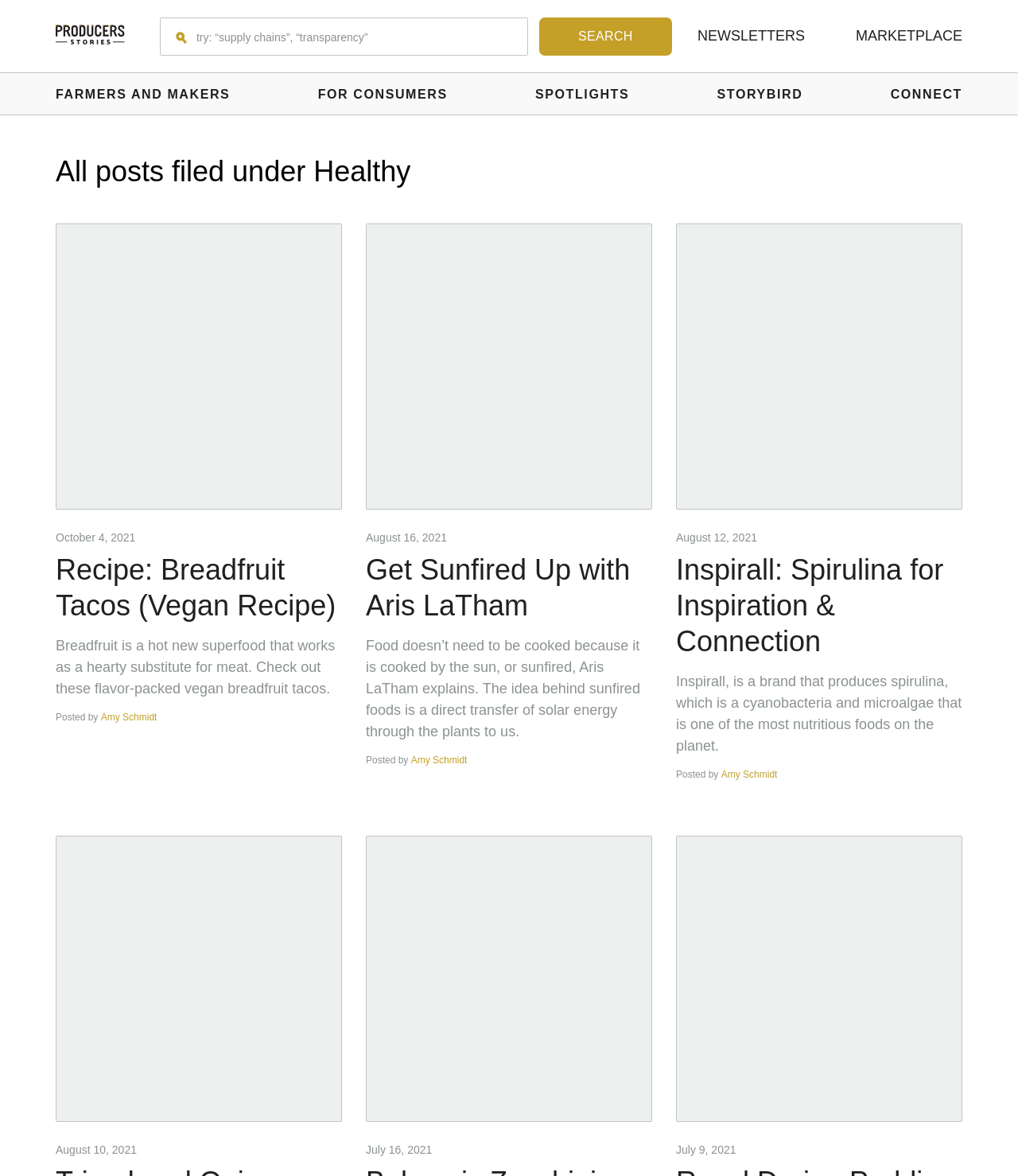Can you show the bounding box coordinates of the region to click on to complete the task described in the instruction: "Find a Job"?

None